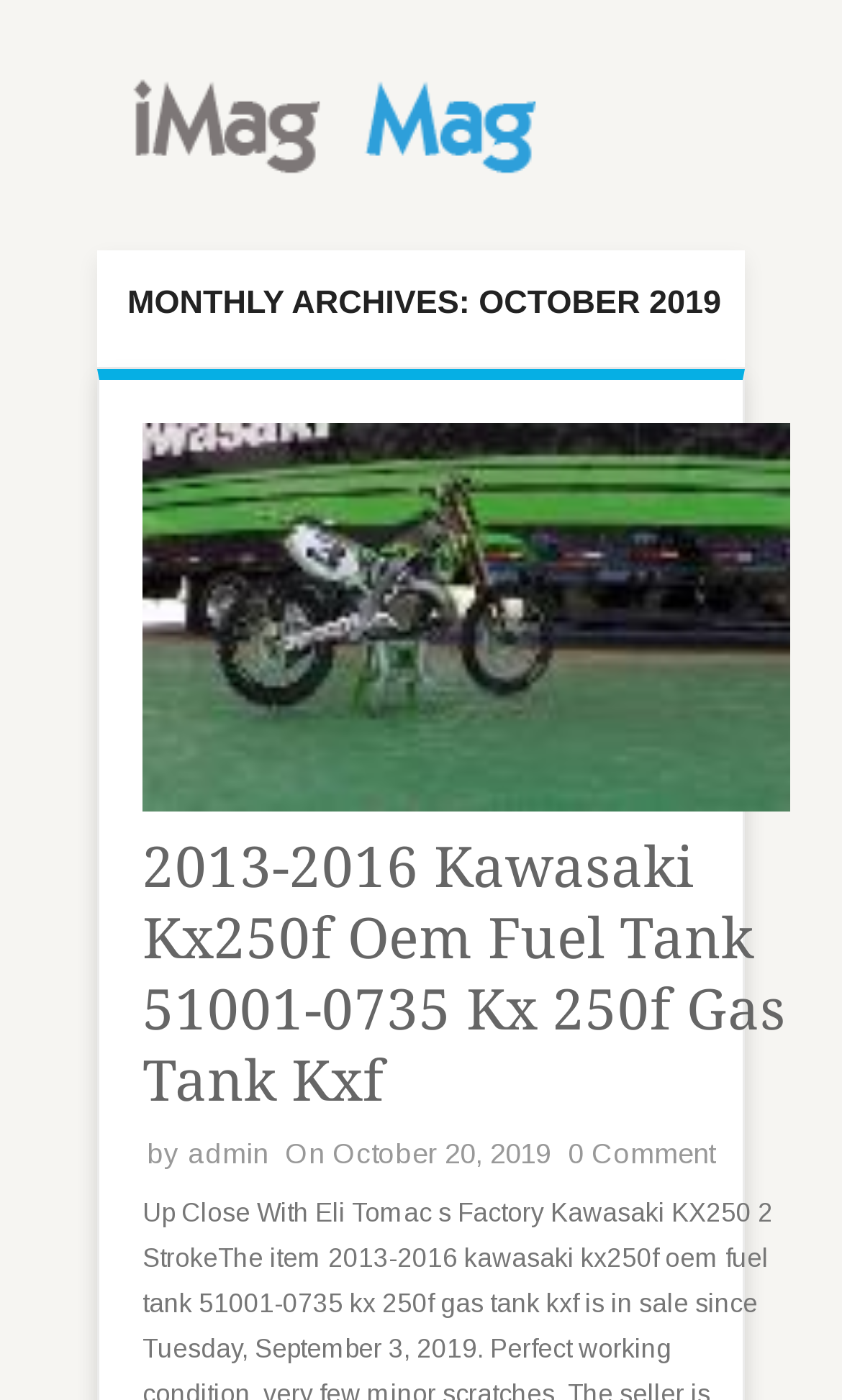Is the fuel tank OEM?
Identify the answer in the screenshot and reply with a single word or phrase.

Yes